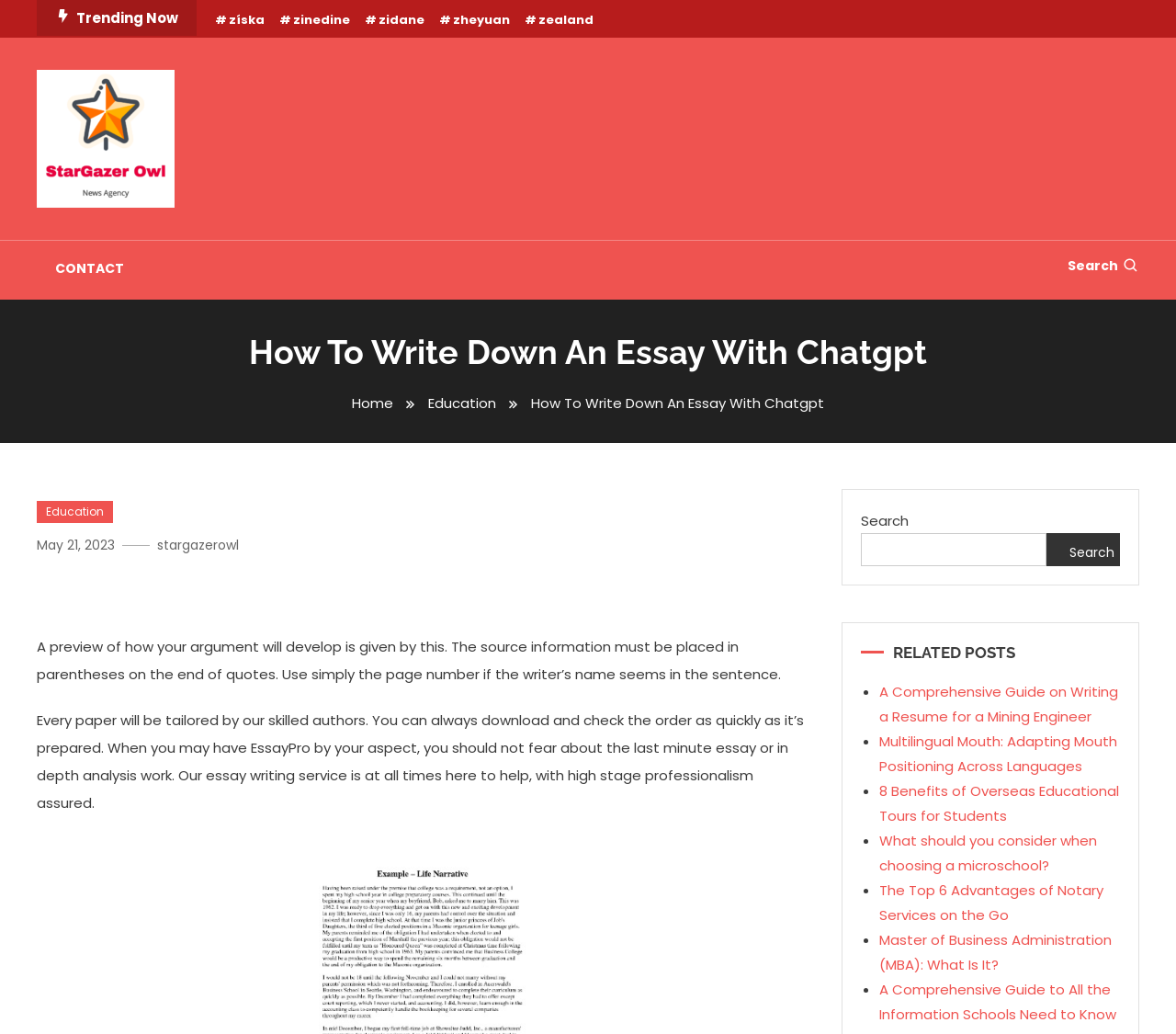Your task is to find and give the main heading text of the webpage.

How To Write Down An Essay With Chatgpt